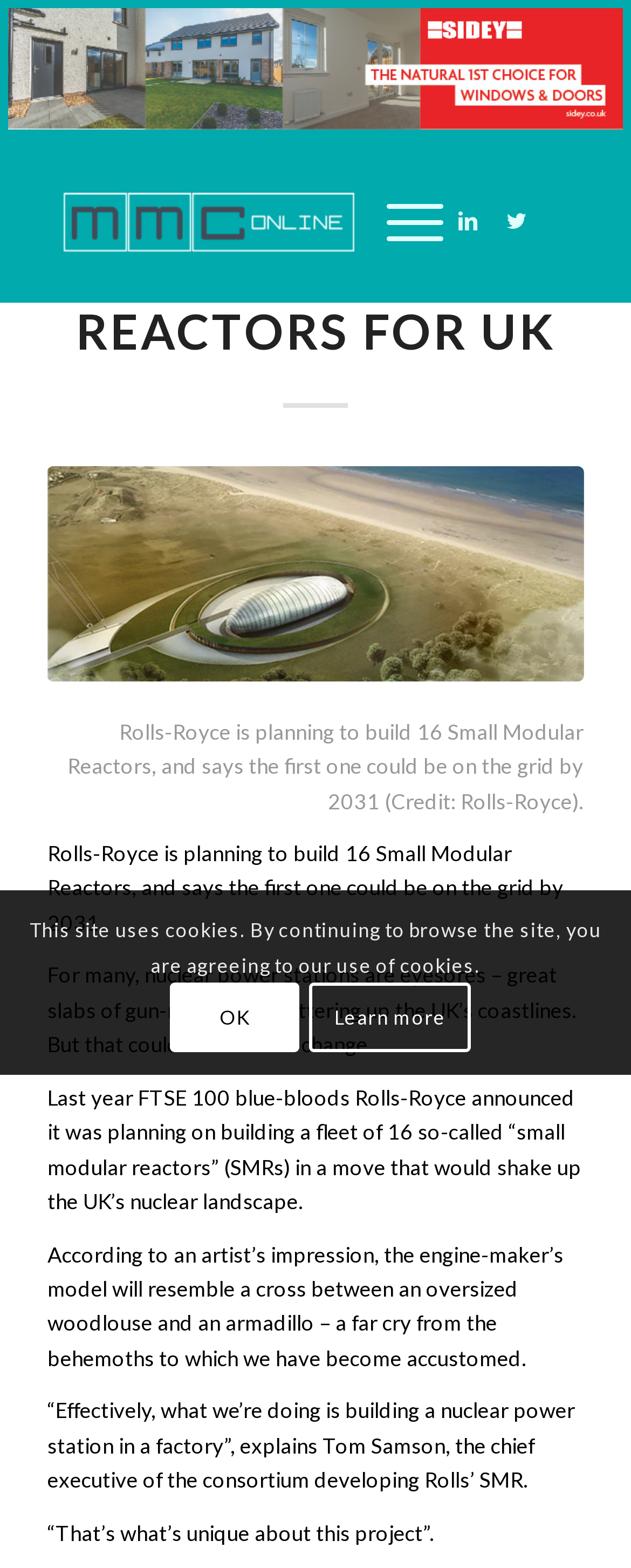Identify the bounding box coordinates of the clickable section necessary to follow the following instruction: "Go to the Home page". The coordinates should be presented as four float numbers from 0 to 1, i.e., [left, top, right, bottom].

[0.265, 0.004, 0.357, 0.02]